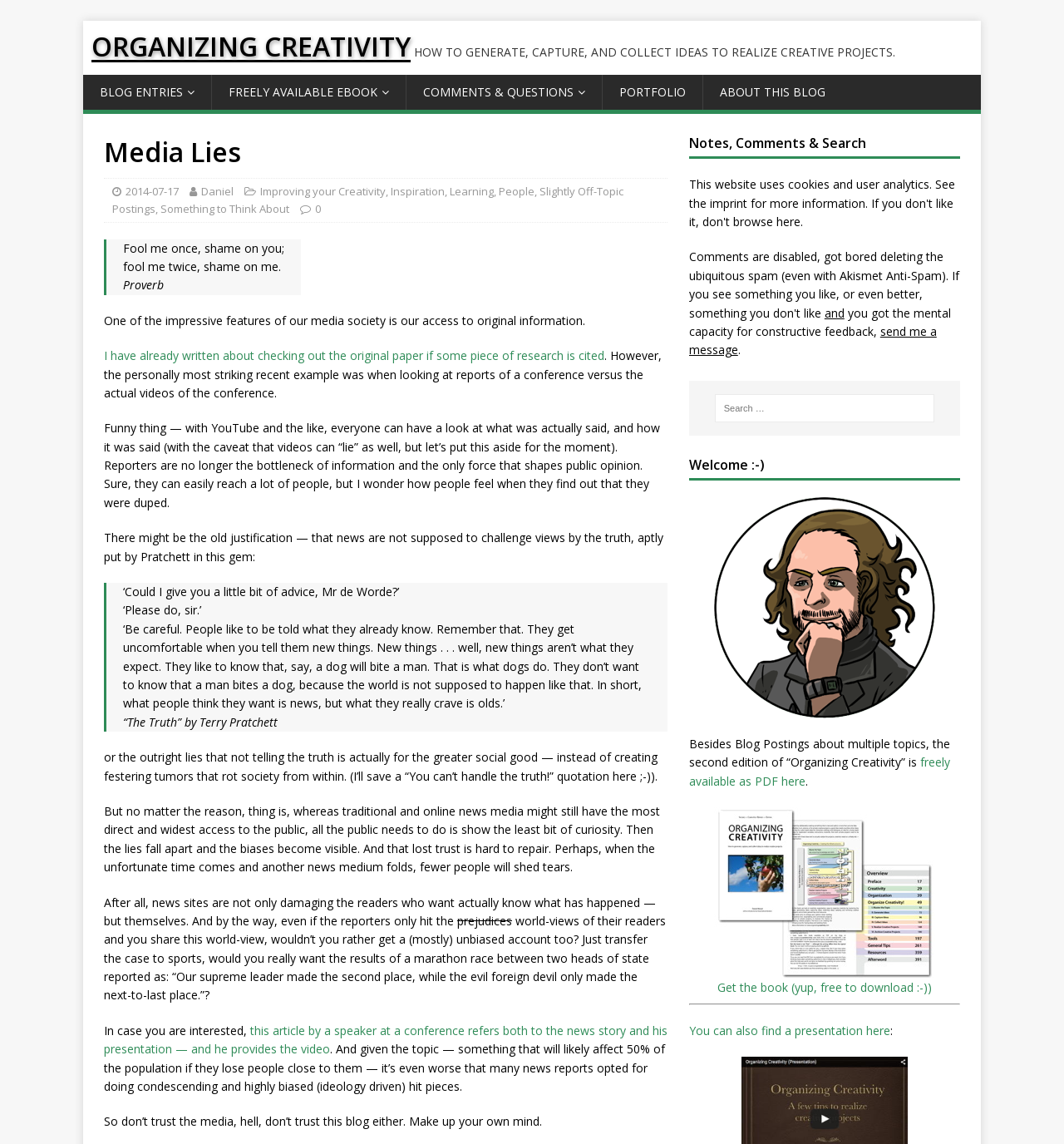Please locate the bounding box coordinates of the region I need to click to follow this instruction: "Click on the 'ORGANIZING CREATIVITY HOW TO GENERATE, CAPTURE, AND COLLECT IDEAS TO REALIZE CREATIVE PROJECTS.' link".

[0.086, 0.039, 0.841, 0.052]